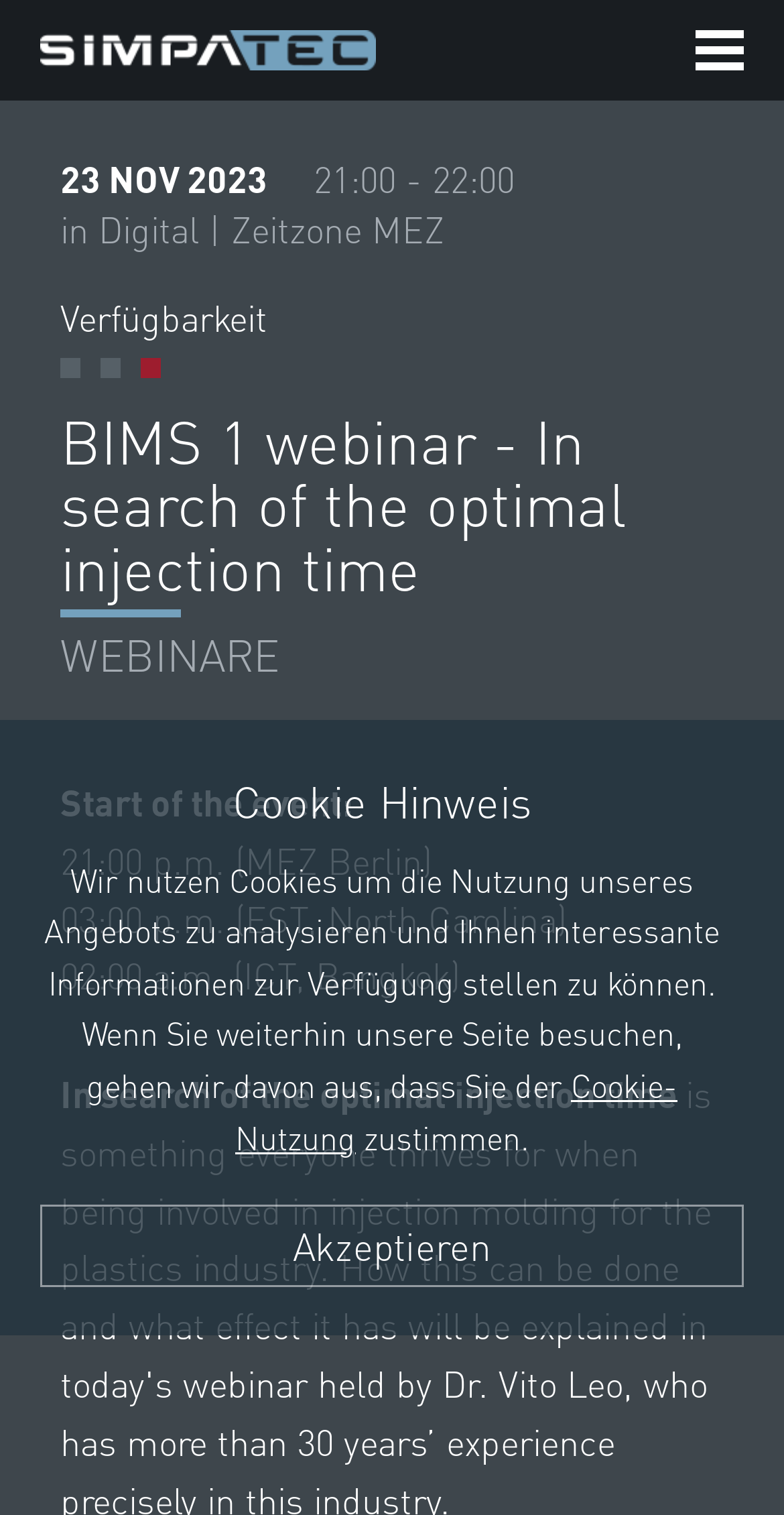Please use the details from the image to answer the following question comprehensively:
What is the name of the company organizing the webinar?

The name of the company organizing the webinar can be found at the top of the page, where the logo and name 'Simpatec' are displayed. This indicates that Simpatec is the company organizing the webinar.